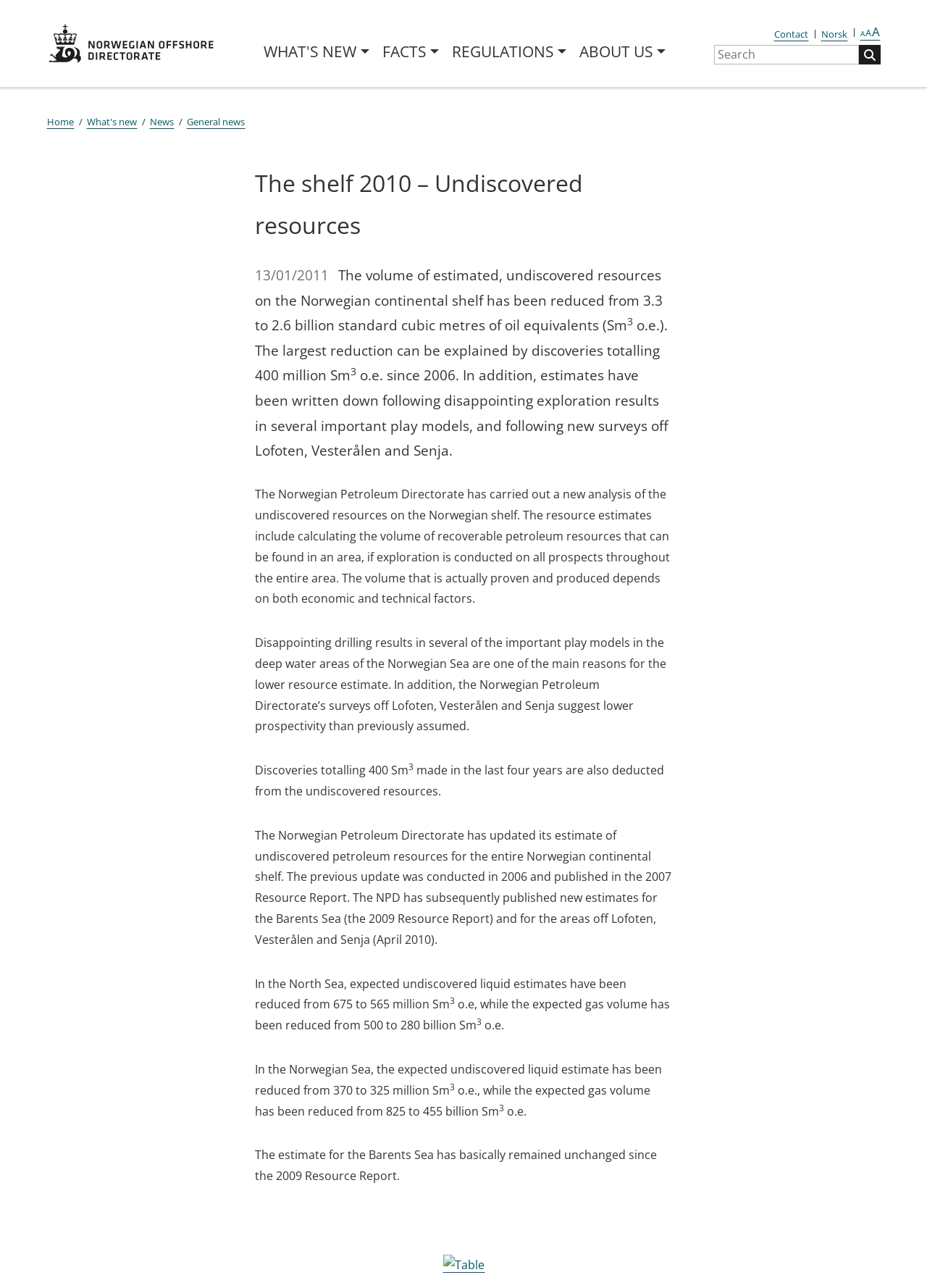Identify the bounding box coordinates of the region that should be clicked to execute the following instruction: "View table".

[0.477, 0.975, 0.523, 0.988]